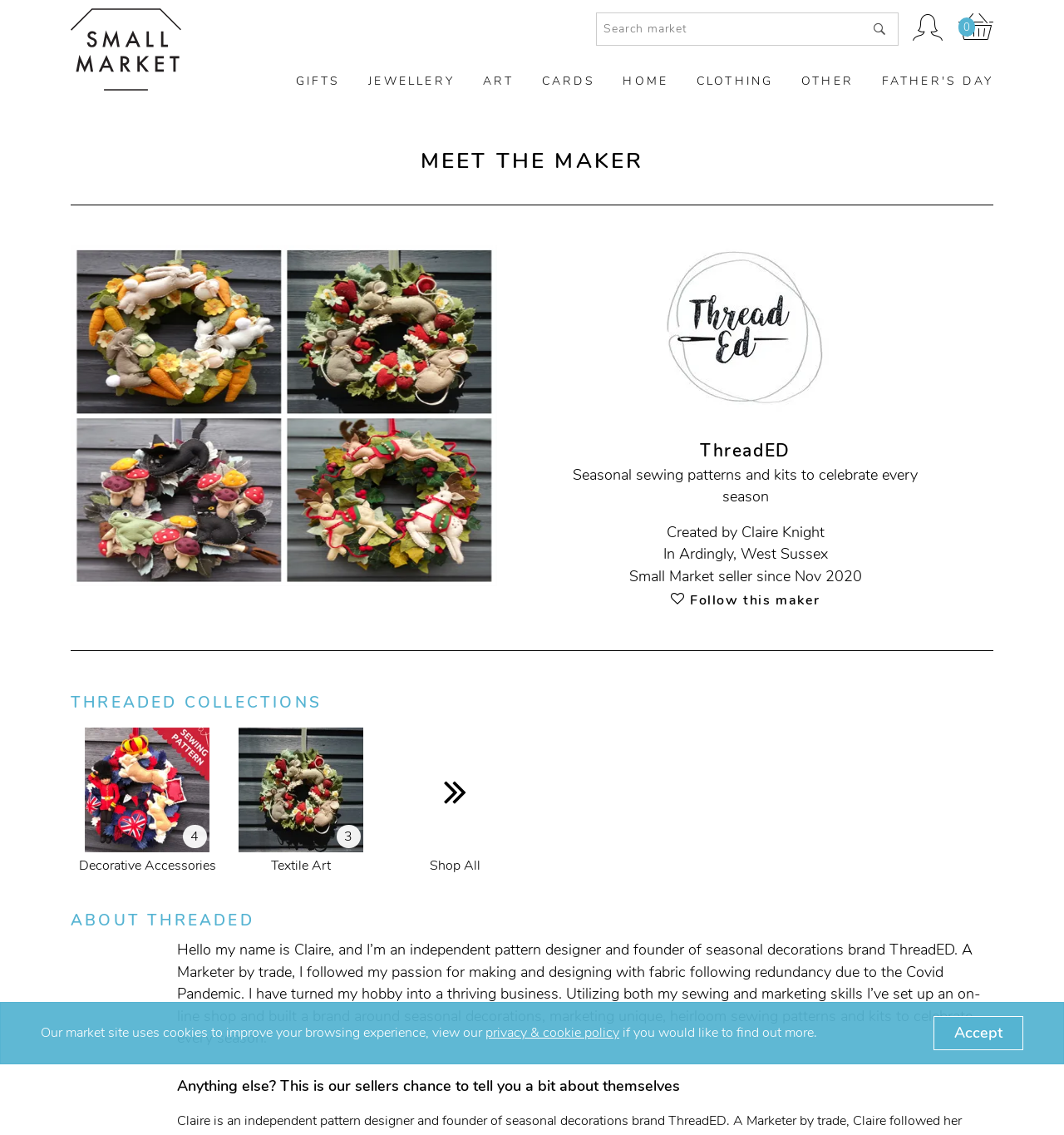Respond to the question with just a single word or phrase: 
What is the profession of the maker before starting the business?

Marketer